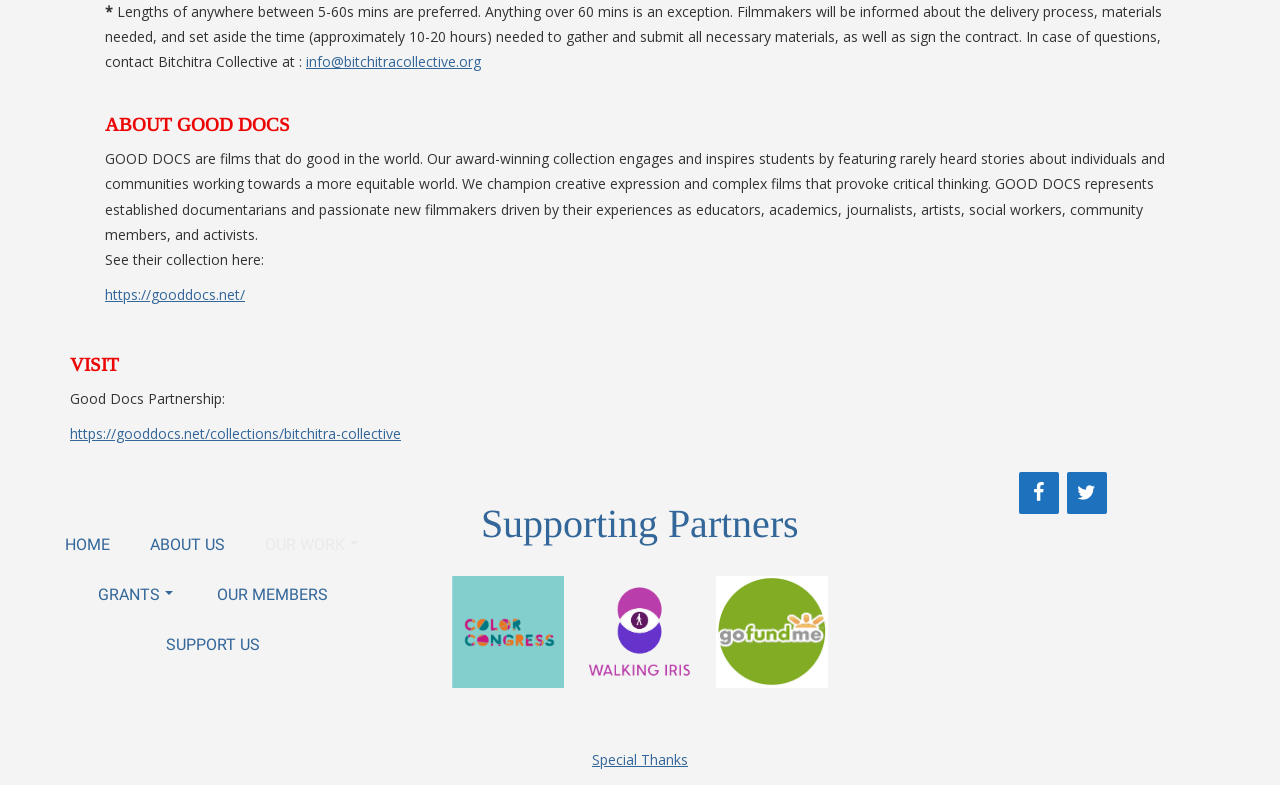Can you find the bounding box coordinates for the element to click on to achieve the instruction: "contact bitchitra collective"?

[0.239, 0.067, 0.376, 0.091]